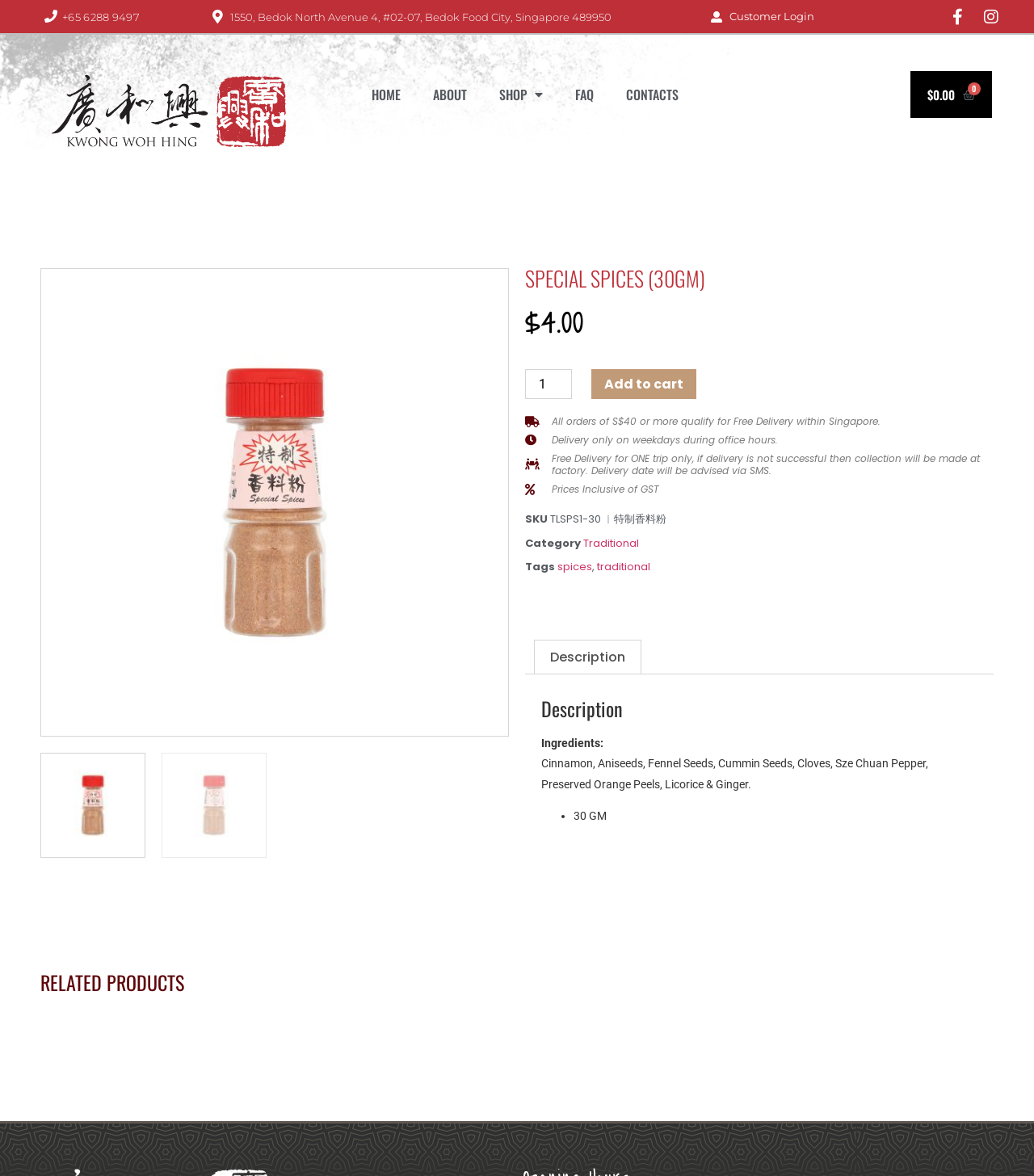What is the price of the Special Spices?
Based on the image, answer the question in a detailed manner.

I found the price by looking at the product information section, where I saw a static text element with the text '$' followed by another static text element with the text '4.00', which indicates the price of the product.